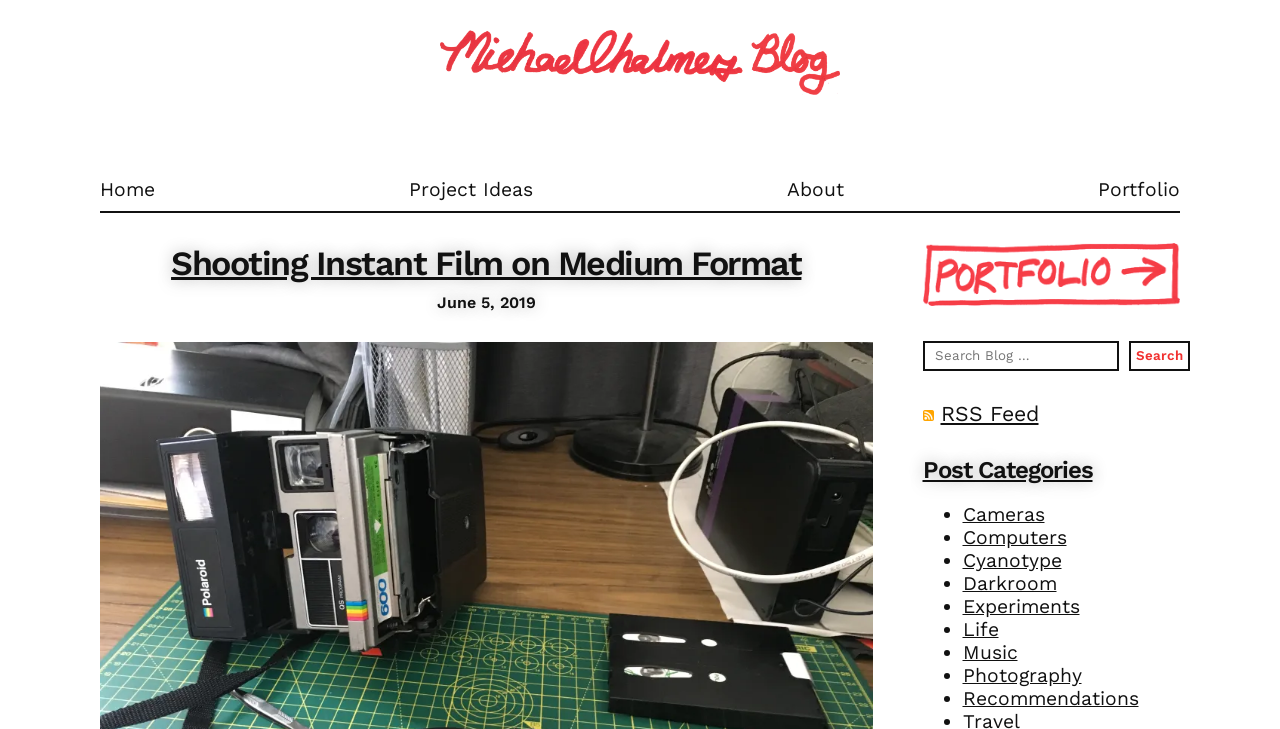Determine the bounding box of the UI component based on this description: "RSS Feed". The bounding box coordinates should be four float values between 0 and 1, i.e., [left, top, right, bottom].

[0.735, 0.55, 0.811, 0.584]